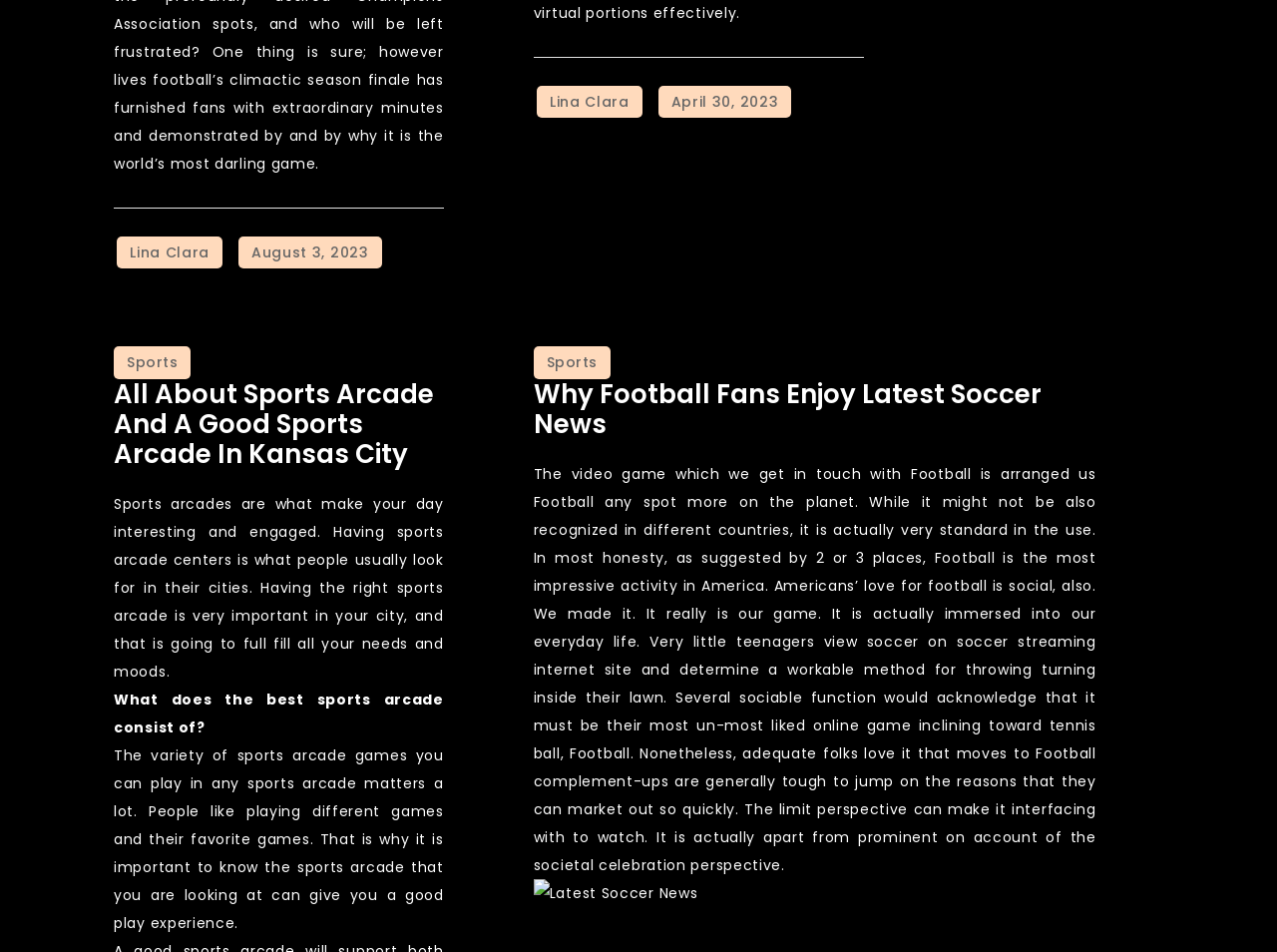Please locate the bounding box coordinates of the element's region that needs to be clicked to follow the instruction: "click on the link to Lina Clara". The bounding box coordinates should be provided as four float numbers between 0 and 1, i.e., [left, top, right, bottom].

[0.091, 0.248, 0.174, 0.282]